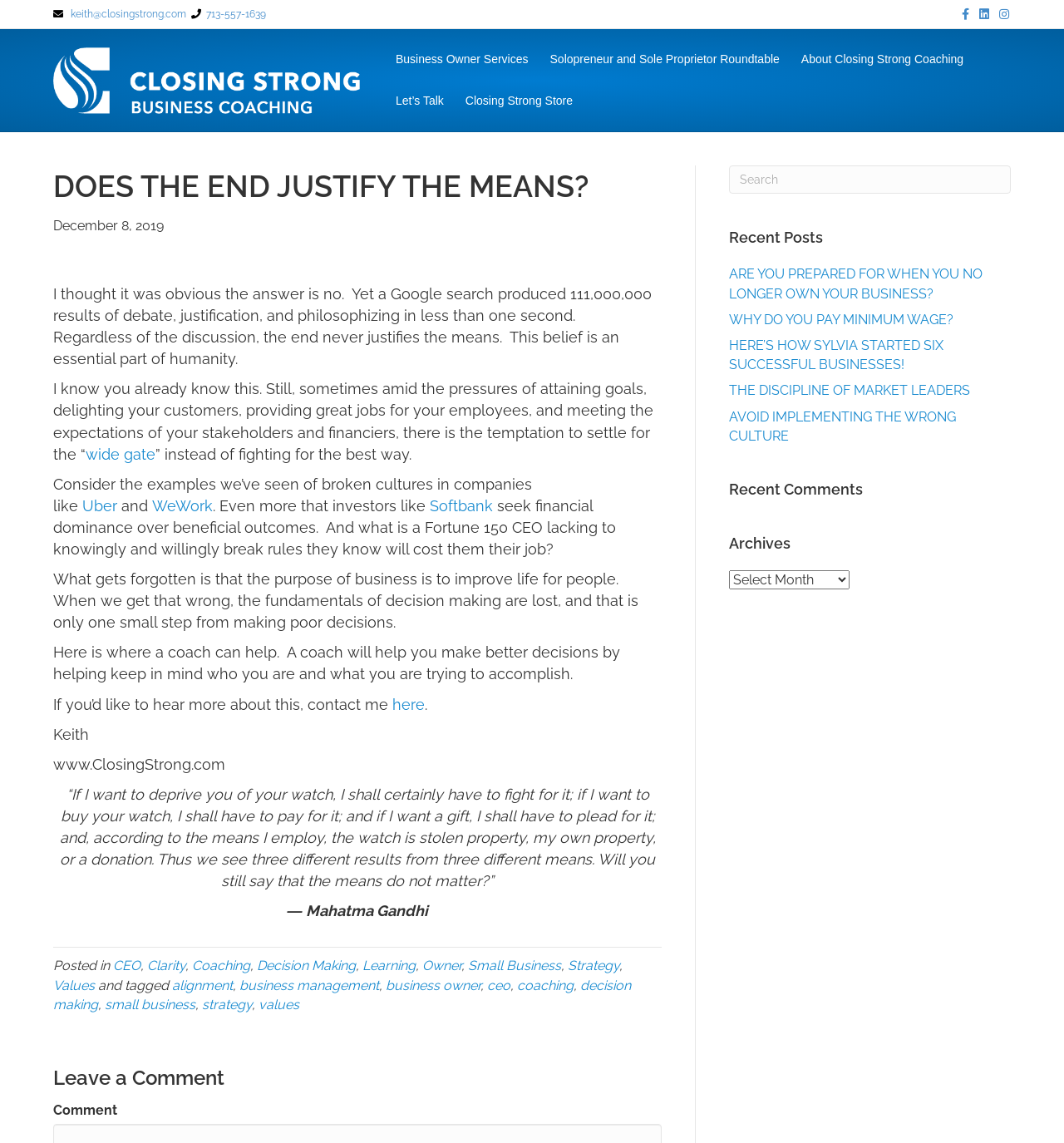How many links are in the header menu?
Please answer the question with as much detail as possible using the screenshot.

The header menu contains 5 links, which are 'Business Owner Services', 'Solopreneur and Sole Proprietor Roundtable', 'About Closing Strong Coaching', 'Let’s Talk', and 'Closing Strong Store'.